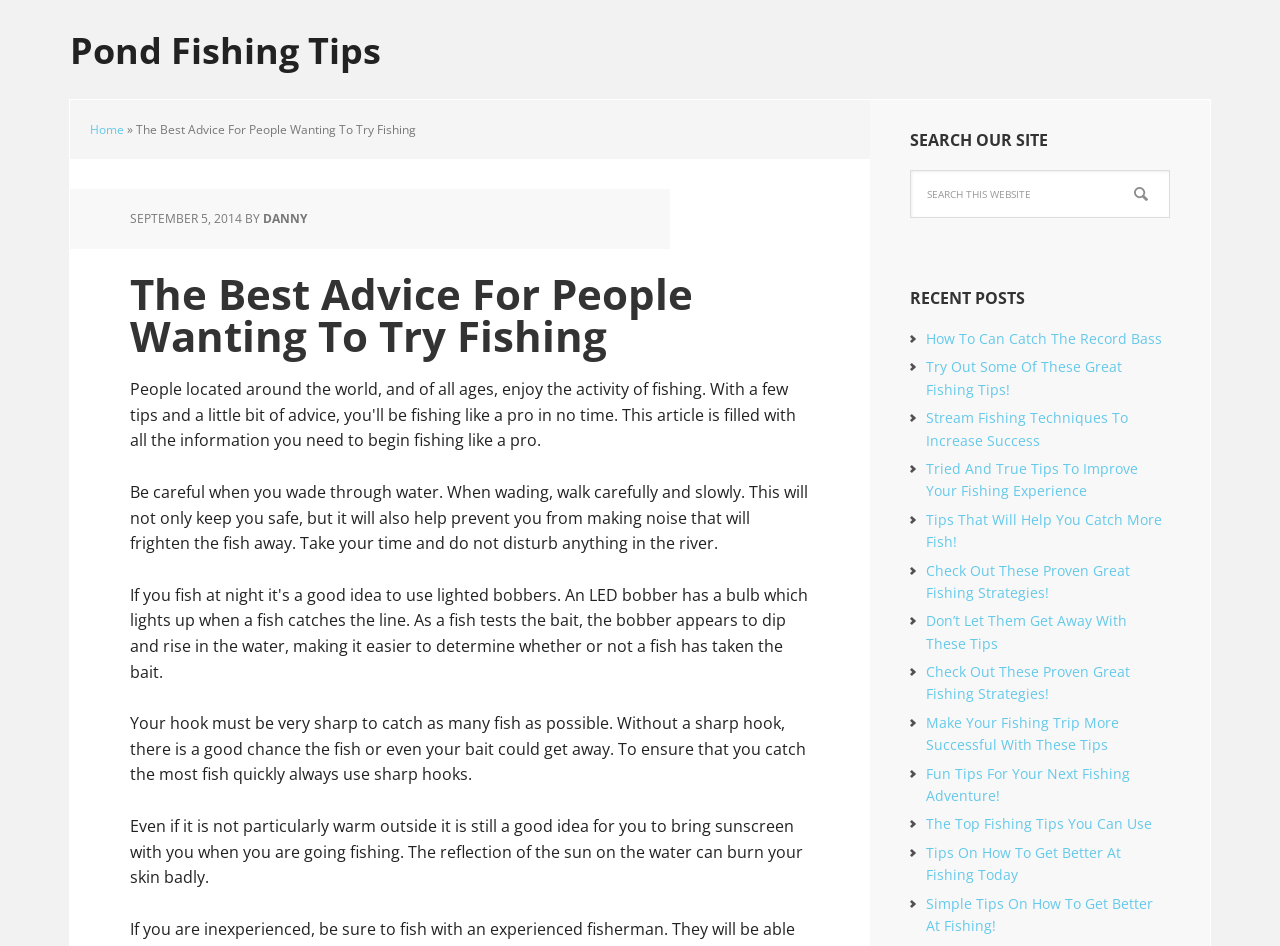How many recent posts are listed?
Look at the image and answer the question with a single word or phrase.

12